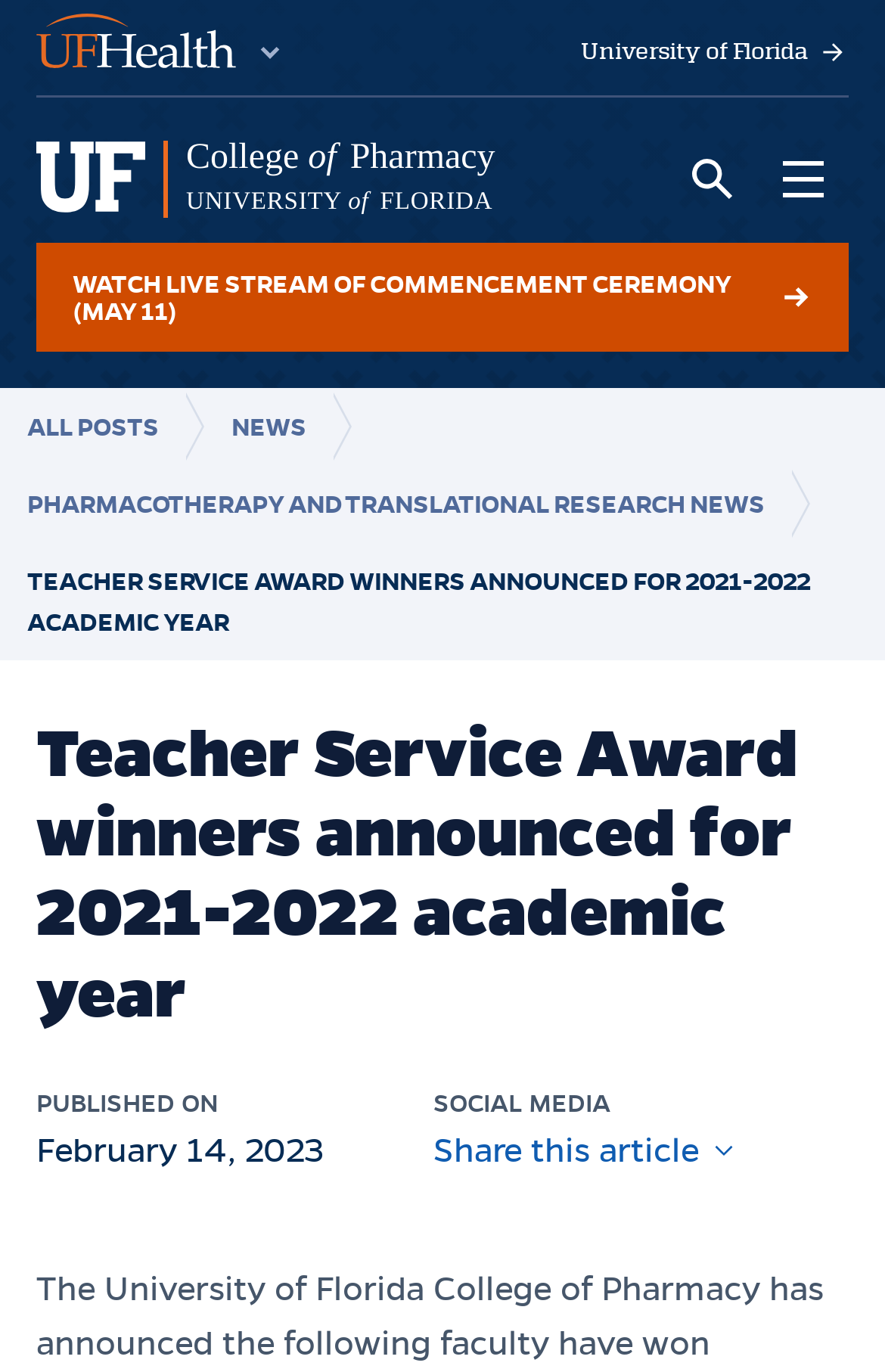Consider the image and give a detailed and elaborate answer to the question: 
How many navigation links are in the breadcrumb?

I counted the number of navigation links in the breadcrumb by looking at the links 'ALL POSTS', 'NEWS', and 'PHARMACOTHERAPY AND TRANSLATIONAL RESEARCH NEWS'.